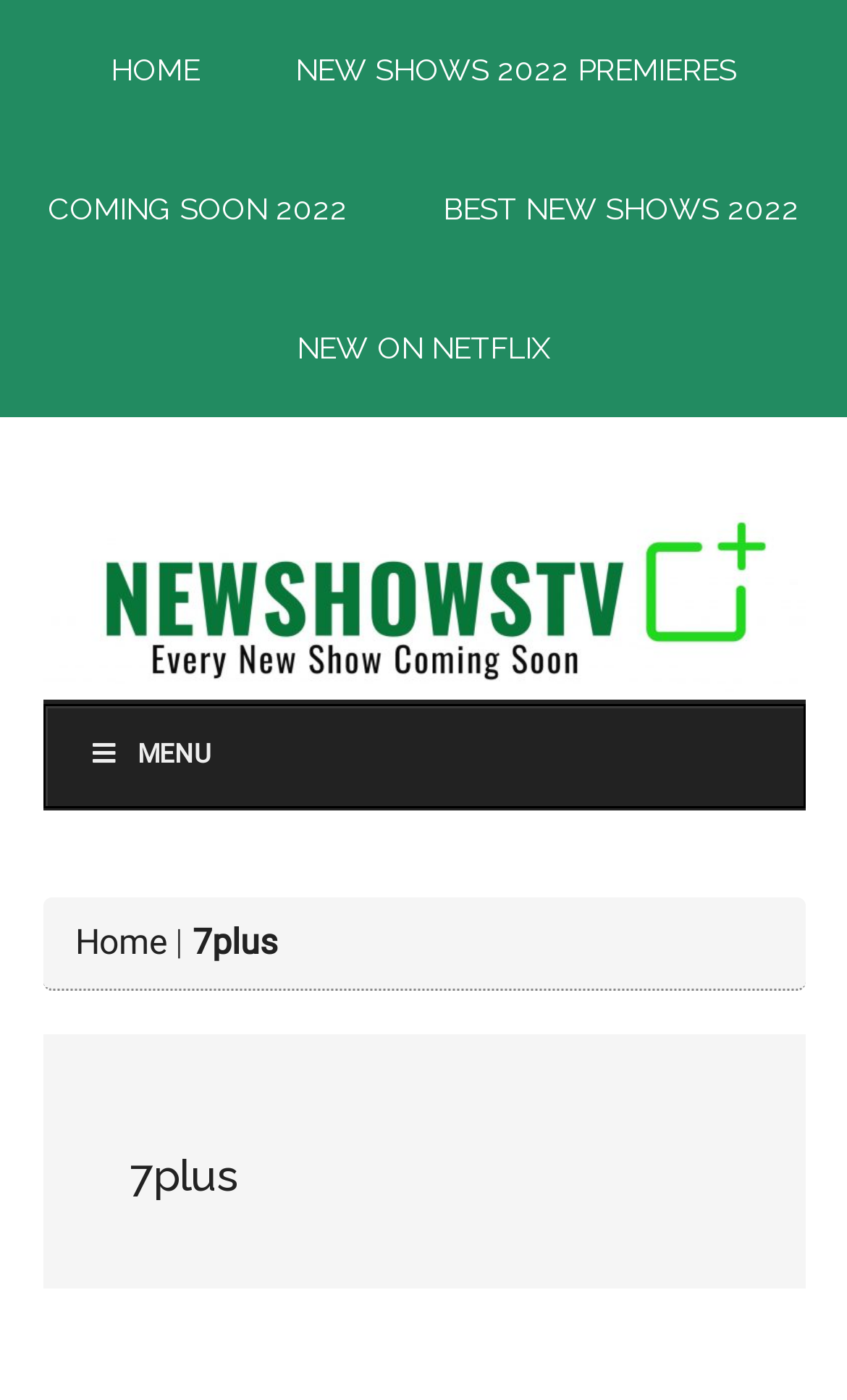Pinpoint the bounding box coordinates of the element to be clicked to execute the instruction: "go to home page".

[0.079, 0.0, 0.287, 0.099]